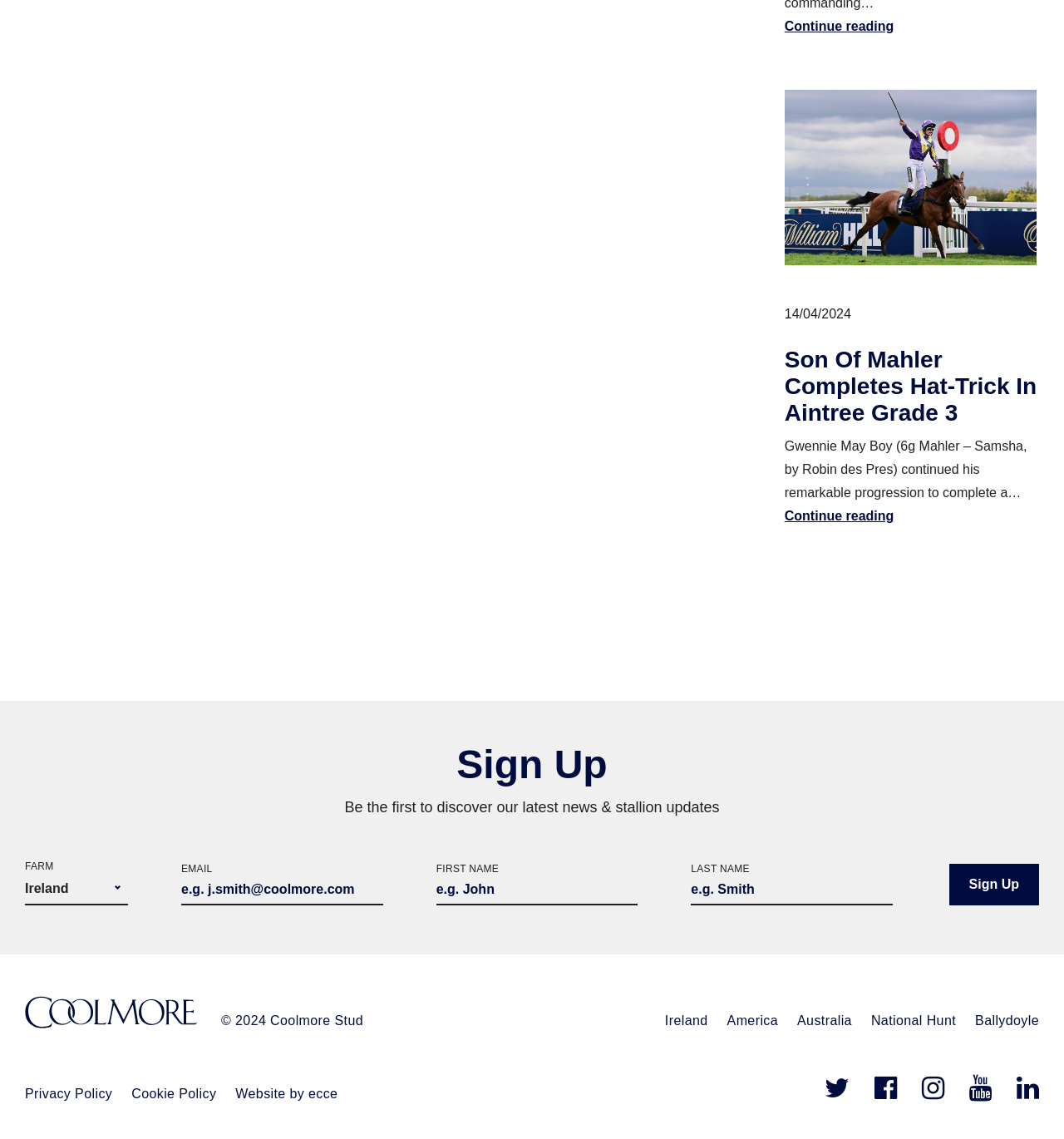Pinpoint the bounding box coordinates of the clickable area needed to execute the instruction: "Click the 'Sign Up' button". The coordinates should be specified as four float numbers between 0 and 1, i.e., [left, top, right, bottom].

[0.892, 0.759, 0.977, 0.795]